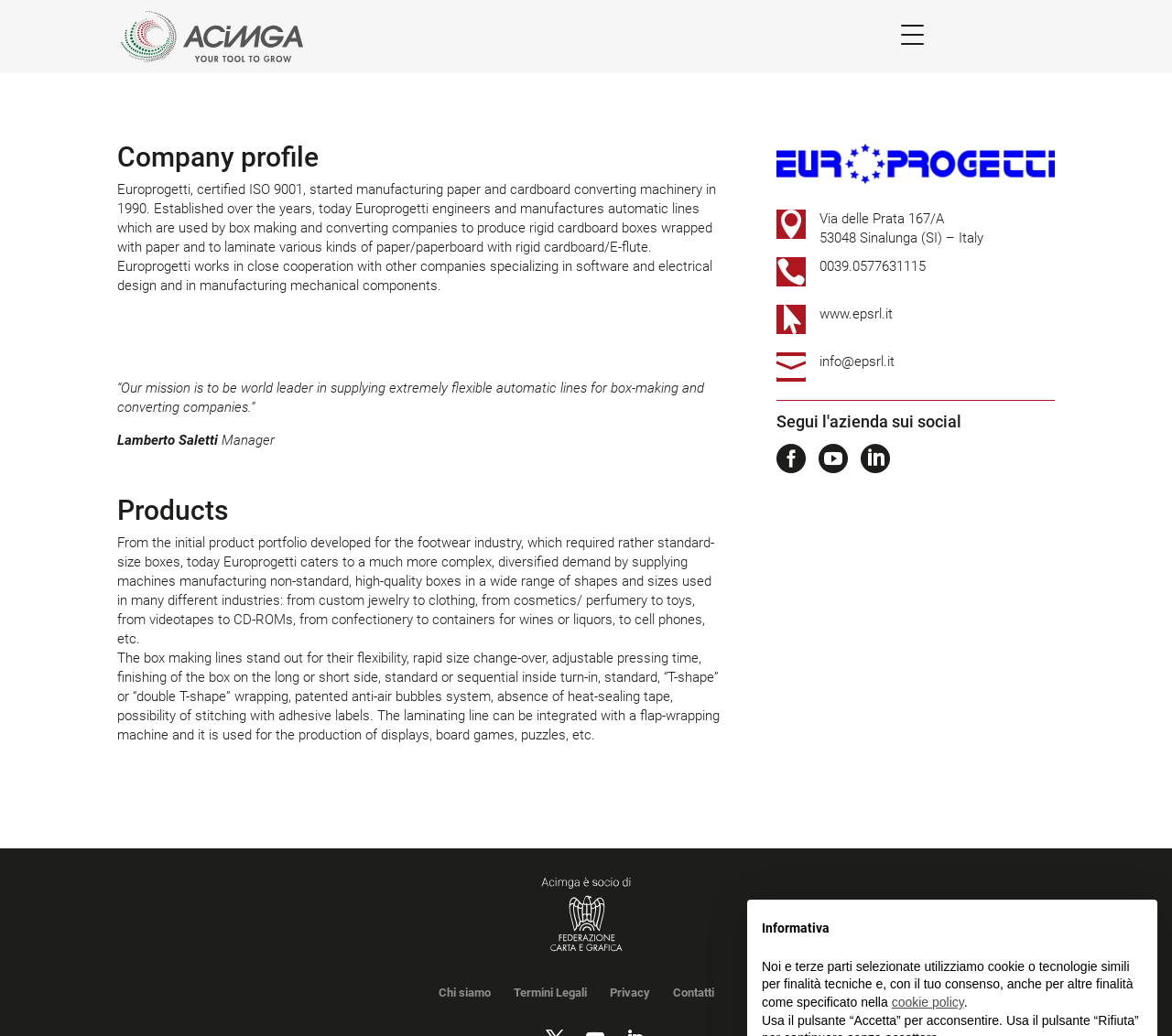What is the company's certification?
Please use the visual content to give a single word or phrase answer.

ISO 9001